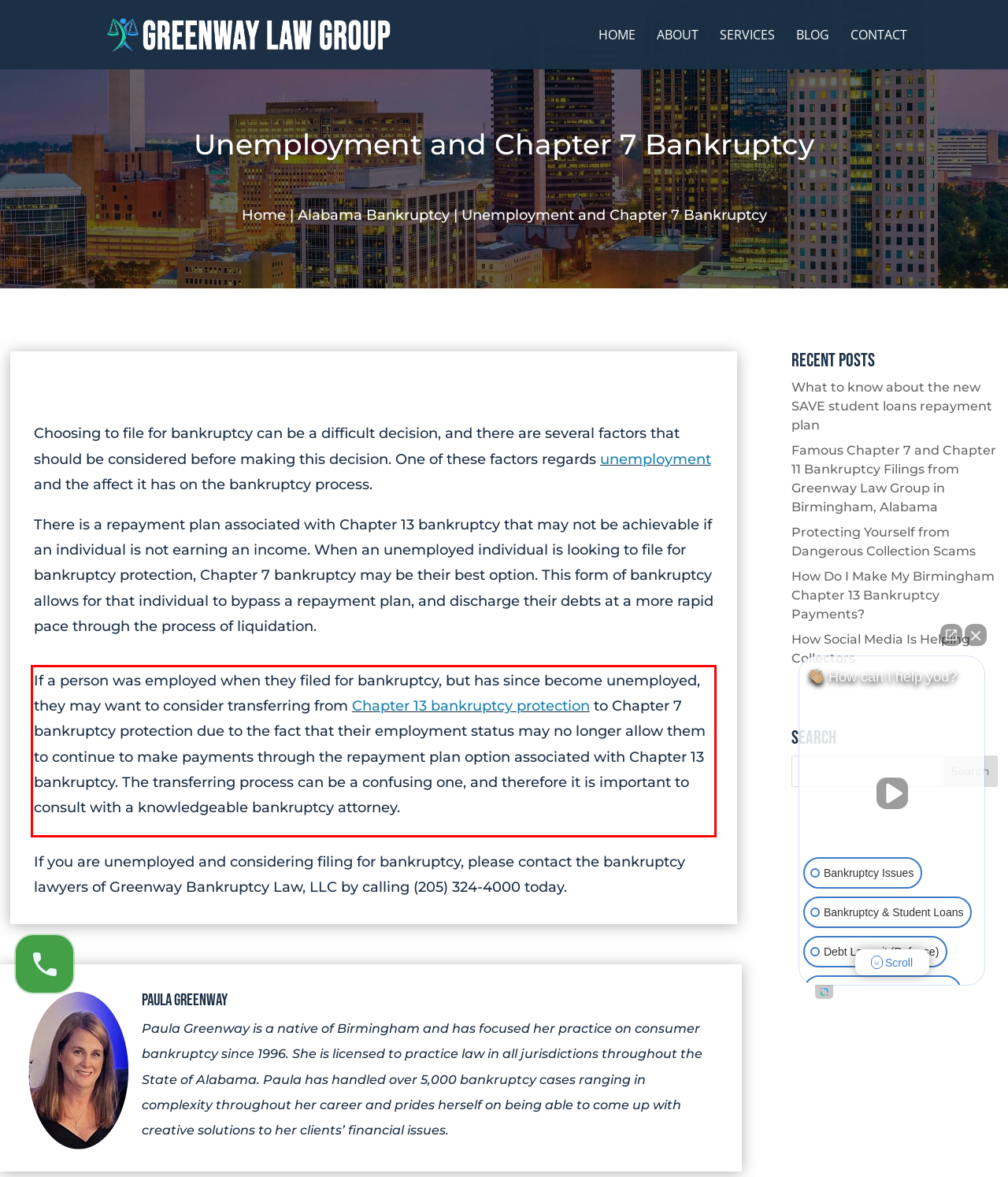Please extract the text content from the UI element enclosed by the red rectangle in the screenshot.

If a person was employed when they filed for bankruptcy, but has since become unemployed, they may want to consider transferring from Chapter 13 bankruptcy protection to Chapter 7 bankruptcy protection due to the fact that their employment status may no longer allow them to continue to make payments through the repayment plan option associated with Chapter 13 bankruptcy. The transferring process can be a confusing one, and therefore it is important to consult with a knowledgeable bankruptcy attorney.